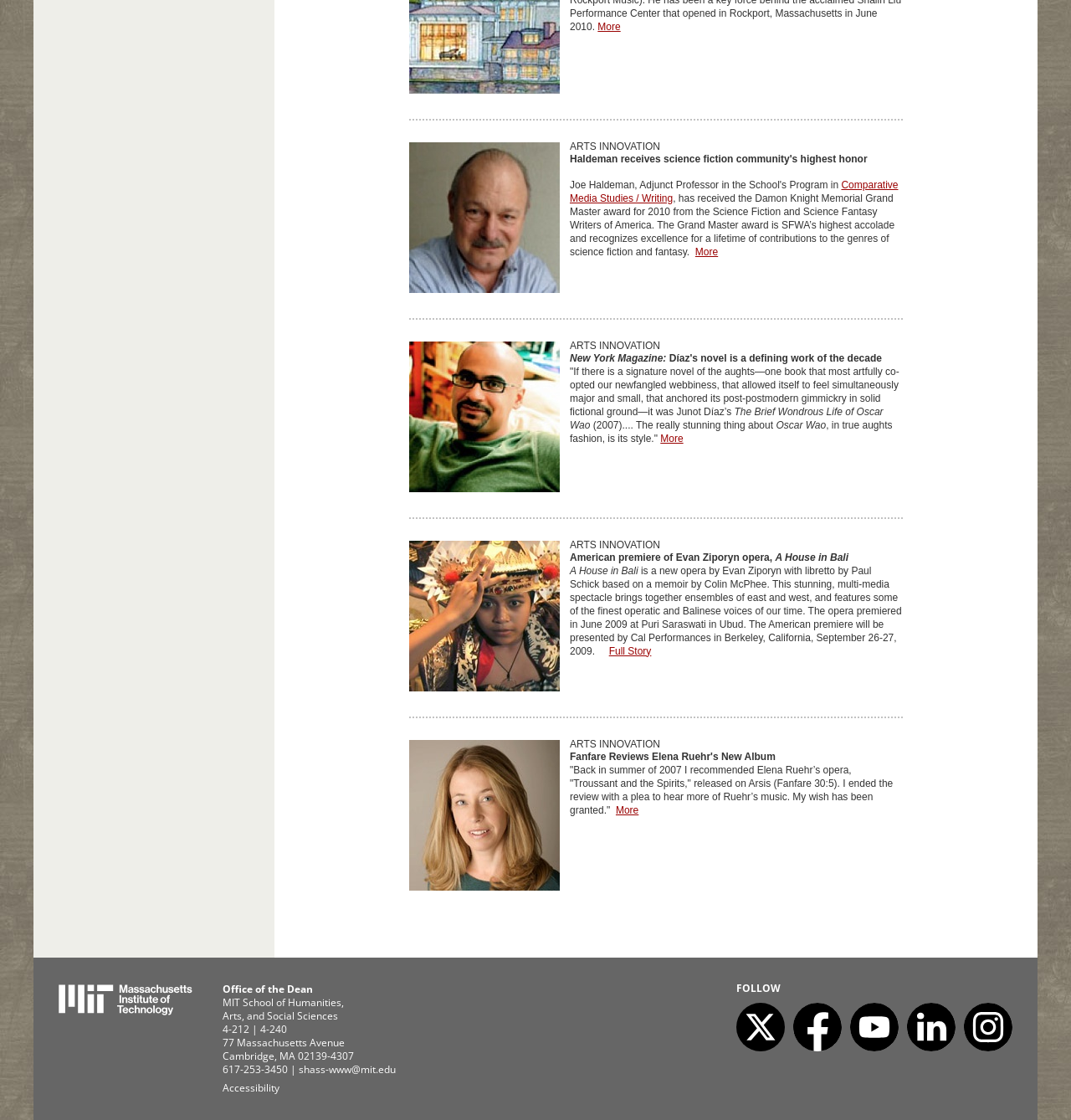Give the bounding box coordinates for the element described by: "Contact us".

None